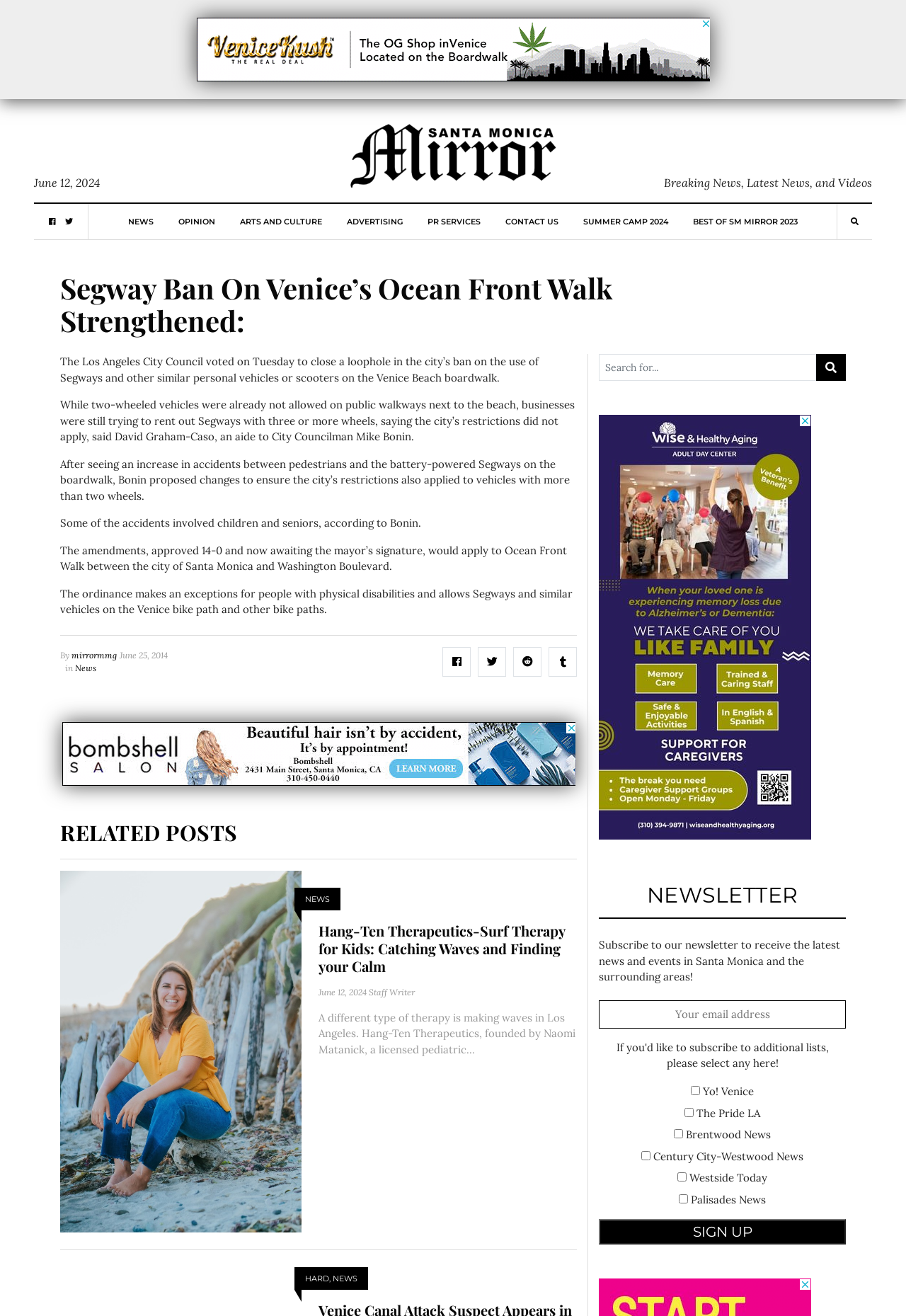Please locate the bounding box coordinates of the element that should be clicked to complete the given instruction: "Read the 'Hang-Ten Therapeutics-Surf Therapy for Kids: Catching Waves and Finding your Calm' article".

[0.352, 0.7, 0.637, 0.74]